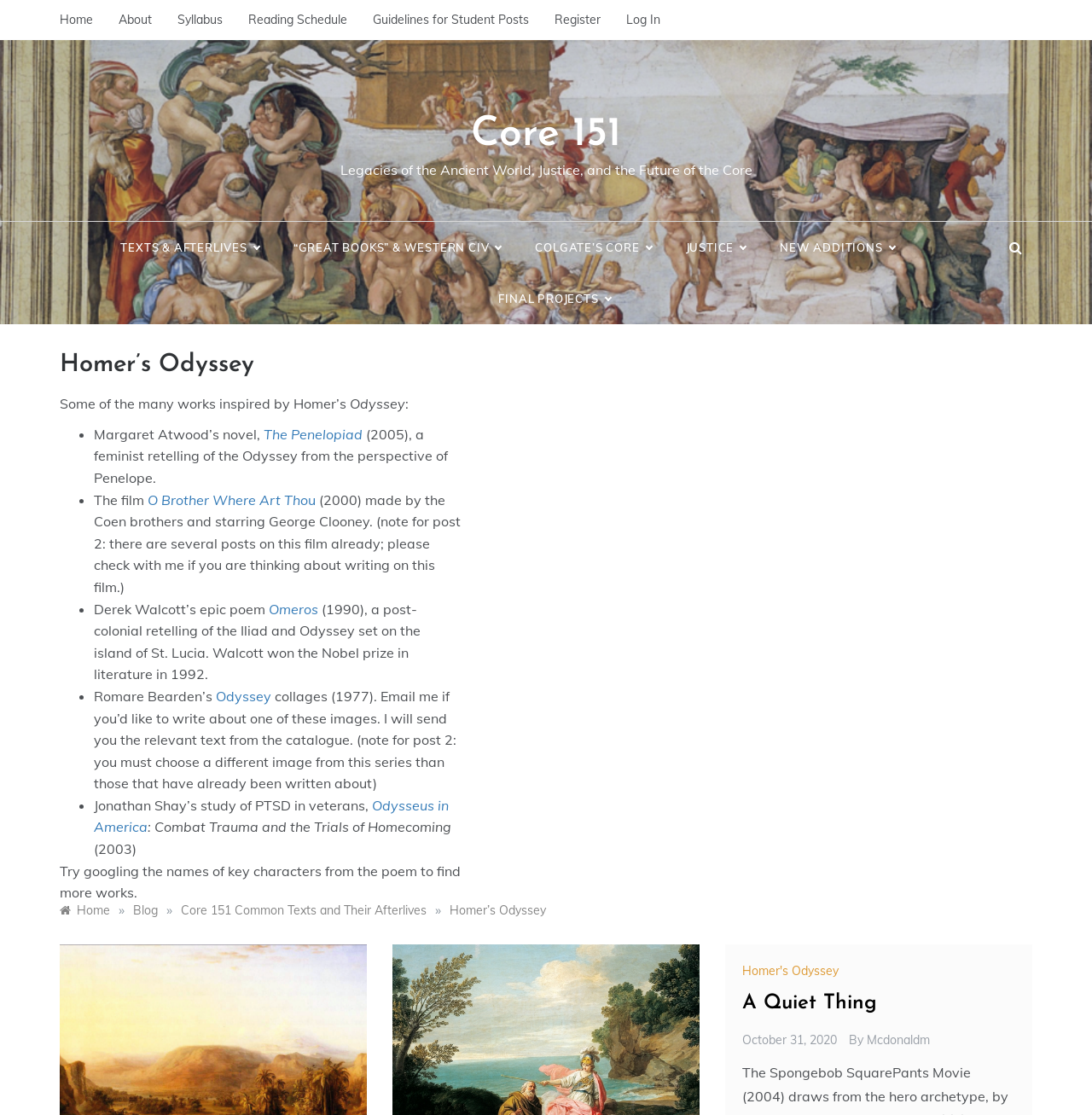Describe all significant elements and features of the webpage.

This webpage is about Homer's Odyssey, specifically focused on Core 151. At the top, there are seven navigation links: Home, About, Syllabus, Reading Schedule, Guidelines for Student Posts, Register, and Log In. Below these links, there is a heading "Core 151" with a link to the same title. 

To the right of the "Core 151" heading, there is a static text describing the course, "Legacies of the Ancient World, Justice, and the Future of the Core". 

Below this text, there are five links: "TEXTS & AFTERLIVES", "“GREAT BOOKS” & WESTERN CIV", "COLGATE’S CORE", "JUSTICE", and "NEW ADDITIONS". 

Further down, there is a heading "Homer’s Odyssey" with a static text describing how Homer's Odyssey has inspired many works. Below this text, there is a list of examples, including Margaret Atwood's novel "The Penelopiad", the film "O Brother Where Art Thou", Derek Walcott's epic poem "Omeros", Romare Bearden's collages "Odyssey", and Jonathan Shay's study of PTSD in veterans, "Odysseus in America". 

To the right of this list, there is a link "FINAL PROJECTS". 

At the bottom of the page, there is a static text suggesting users to try googling the names of key characters from the poem to find more works. Below this text, there is a navigation section with breadcrumbs, showing the current location in the website hierarchy.